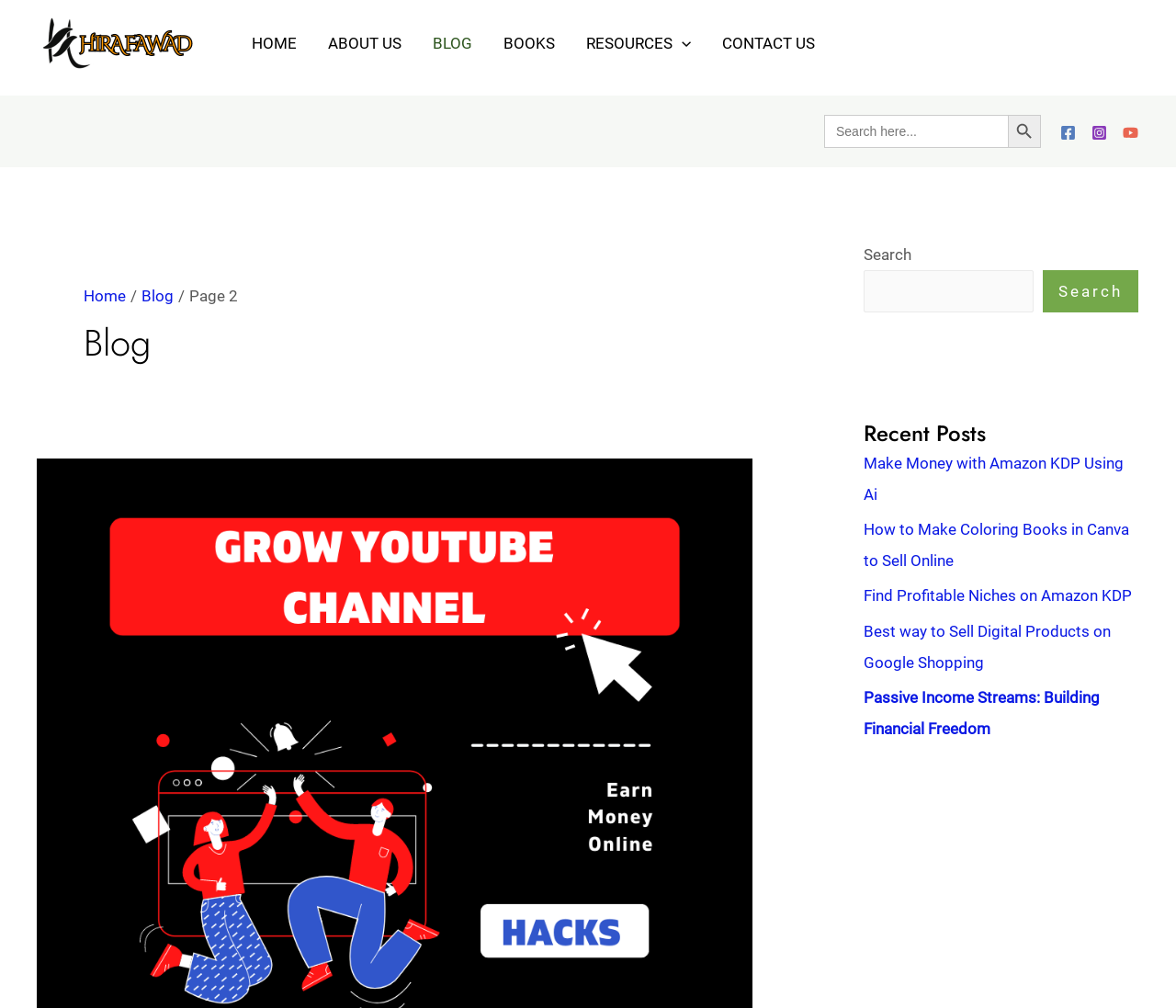Determine the bounding box coordinates for the UI element with the following description: "parent_node: RESOURCES aria-label="Menu Toggle"". The coordinates should be four float numbers between 0 and 1, represented as [left, top, right, bottom].

[0.572, 0.015, 0.588, 0.07]